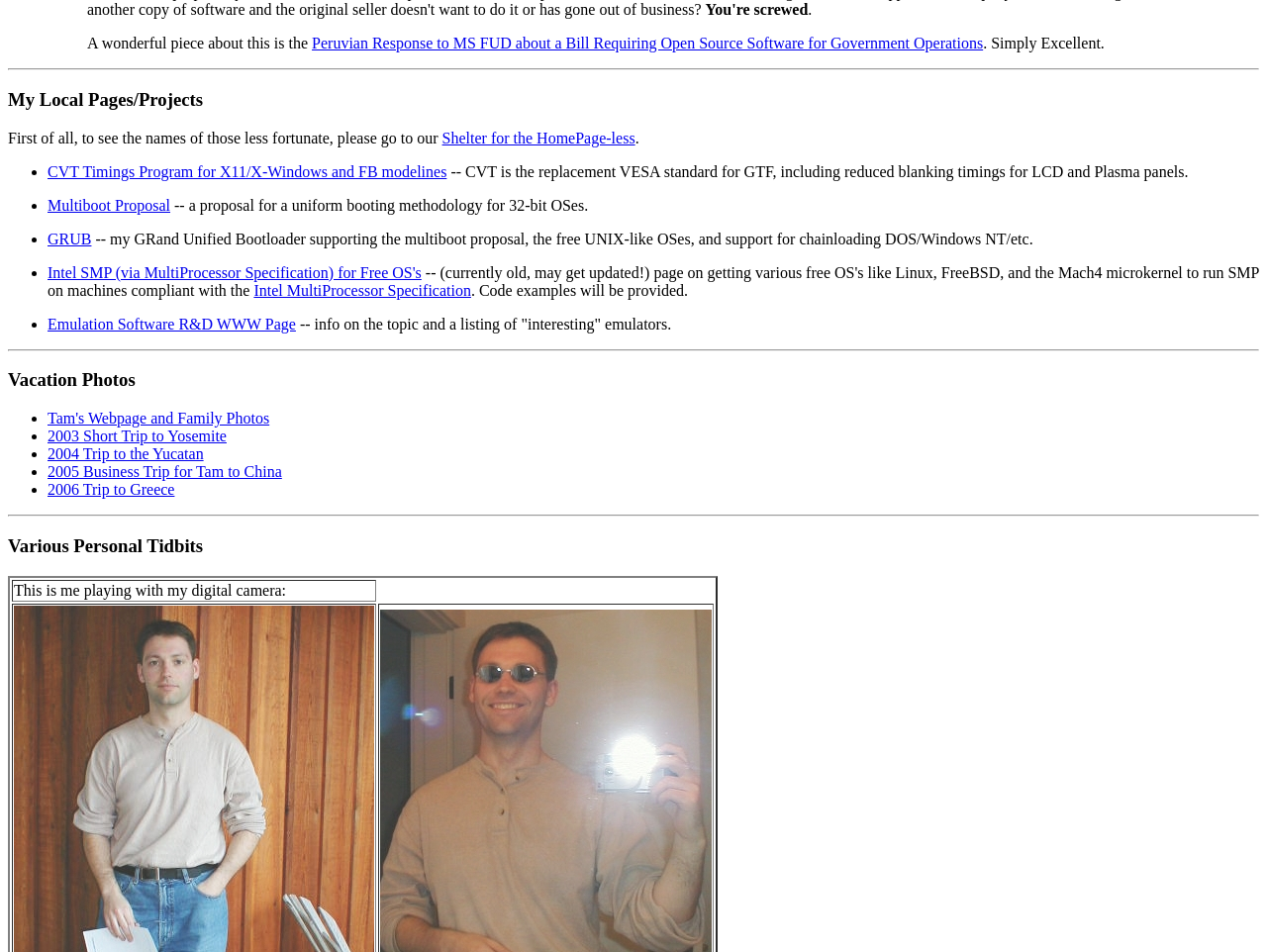Pinpoint the bounding box coordinates of the clickable element to carry out the following instruction: "Read about Peruvian Response to MS FUD about a Bill Requiring Open Source Software for Government Operations."

[0.246, 0.037, 0.776, 0.054]